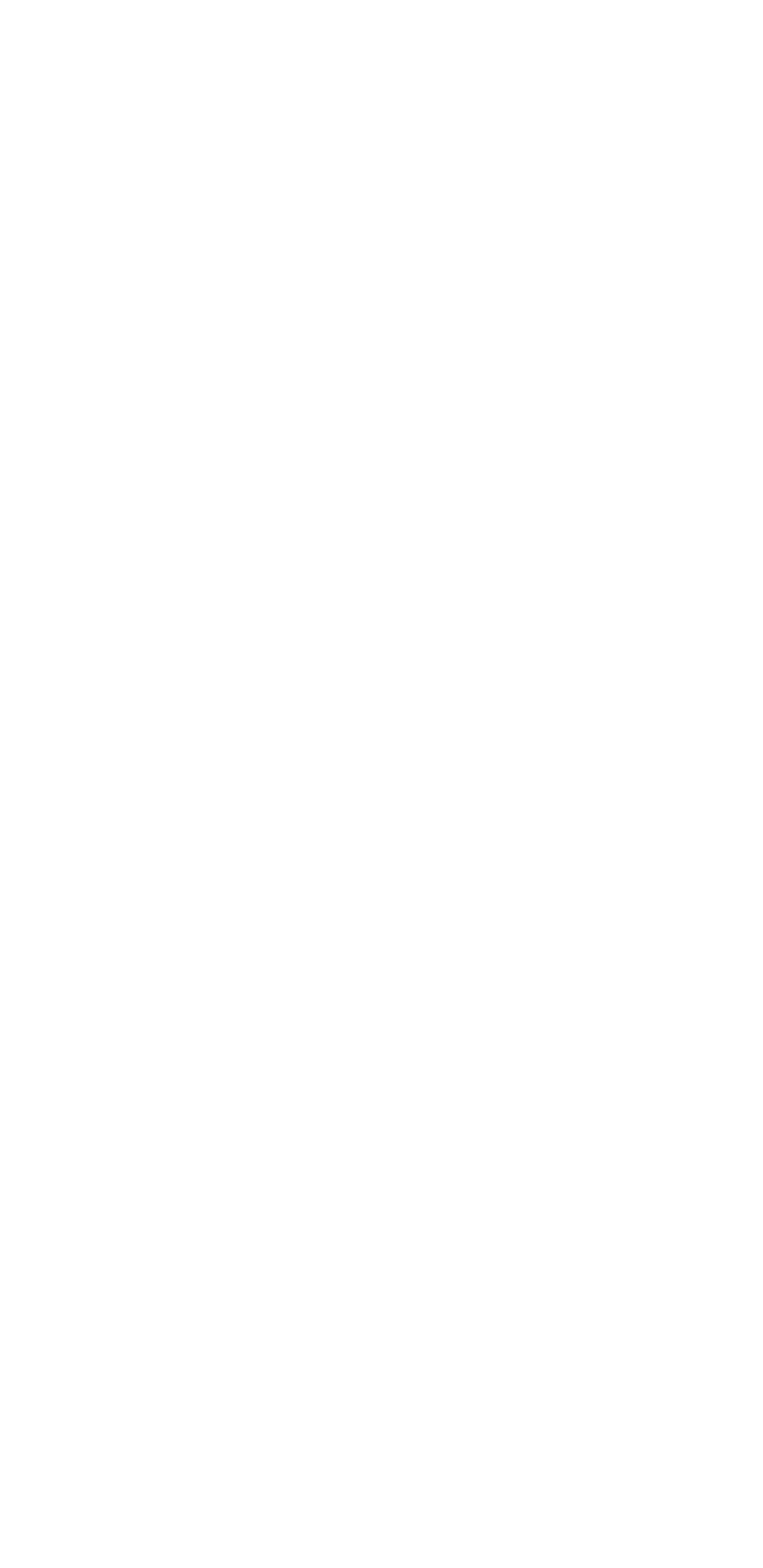How many links are there to write a review?
Please interpret the details in the image and answer the question thoroughly.

There is one link to write a review, located below the rating and reviews section, which says 'Write a review'.